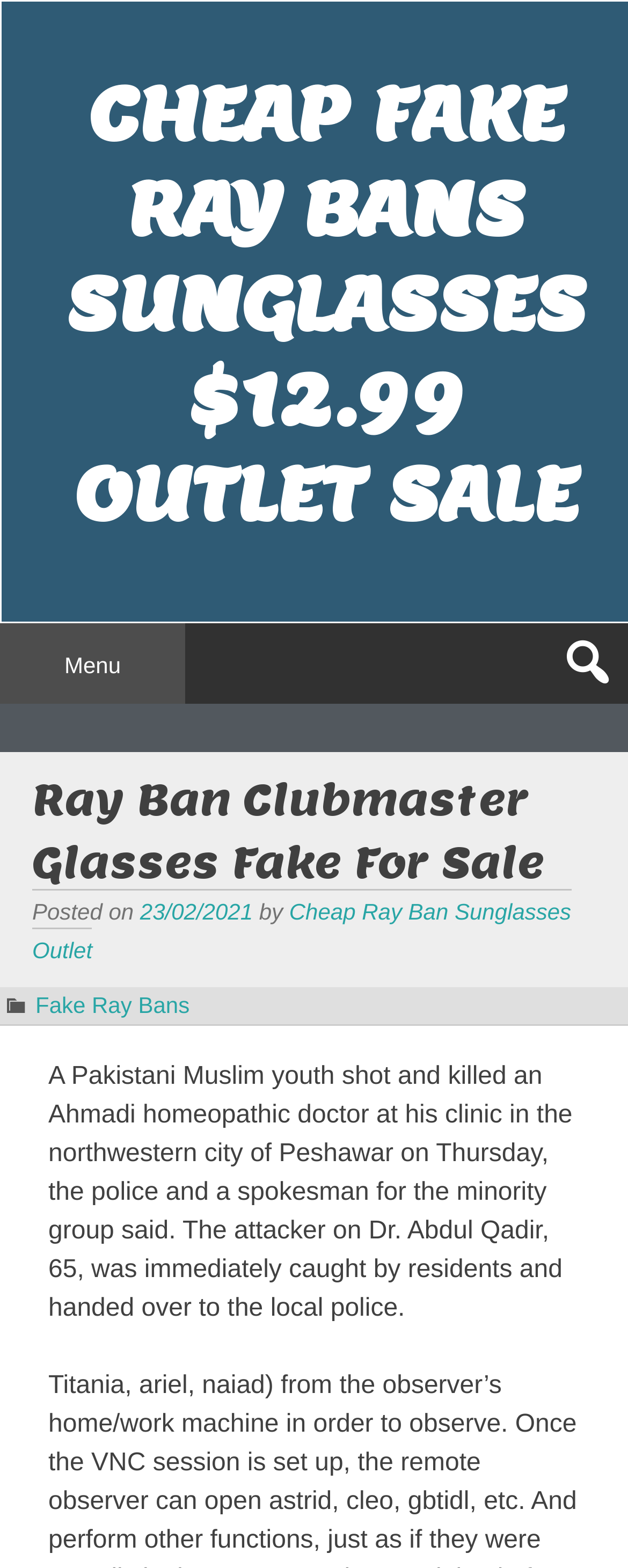Refer to the image and provide an in-depth answer to the question: 
When was the article posted?

The date the article was posted can be found by looking at the link '23/02/2021' which is located next to the text 'Posted on'.